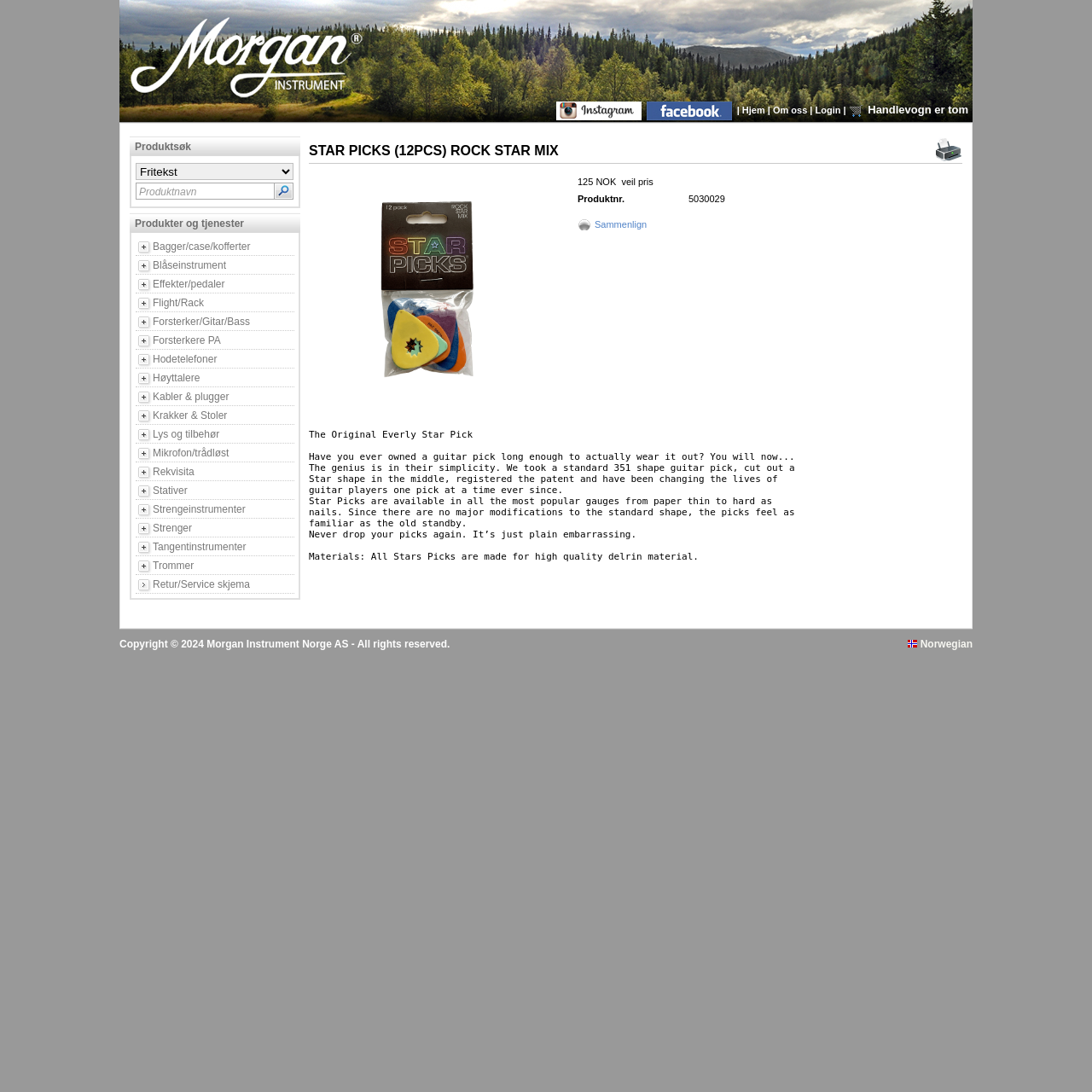Identify the bounding box coordinates of the area you need to click to perform the following instruction: "Click on 'Write My Assignment For Me'".

None